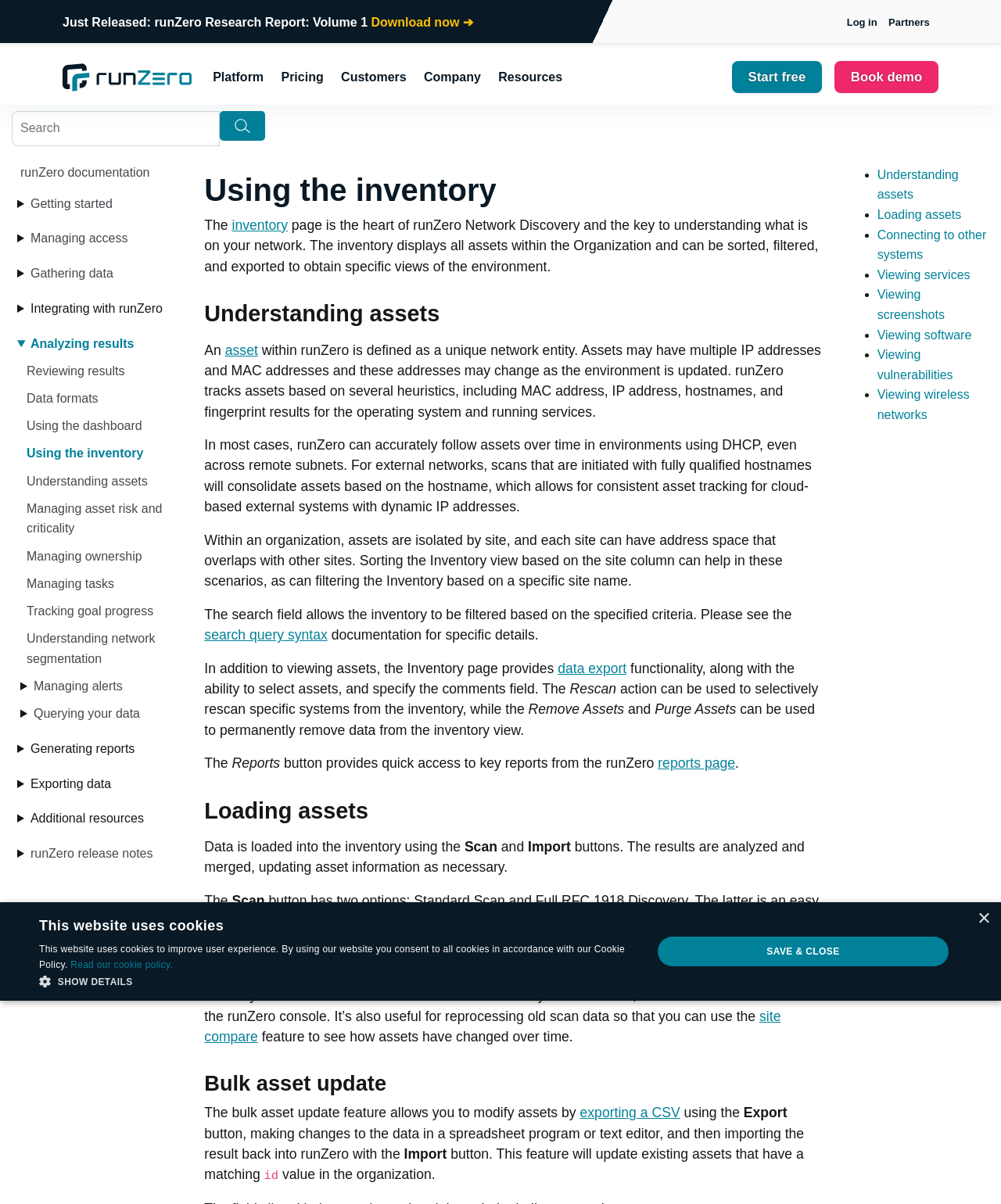Select the bounding box coordinates of the element I need to click to carry out the following instruction: "Toggle search".

[0.219, 0.092, 0.265, 0.117]